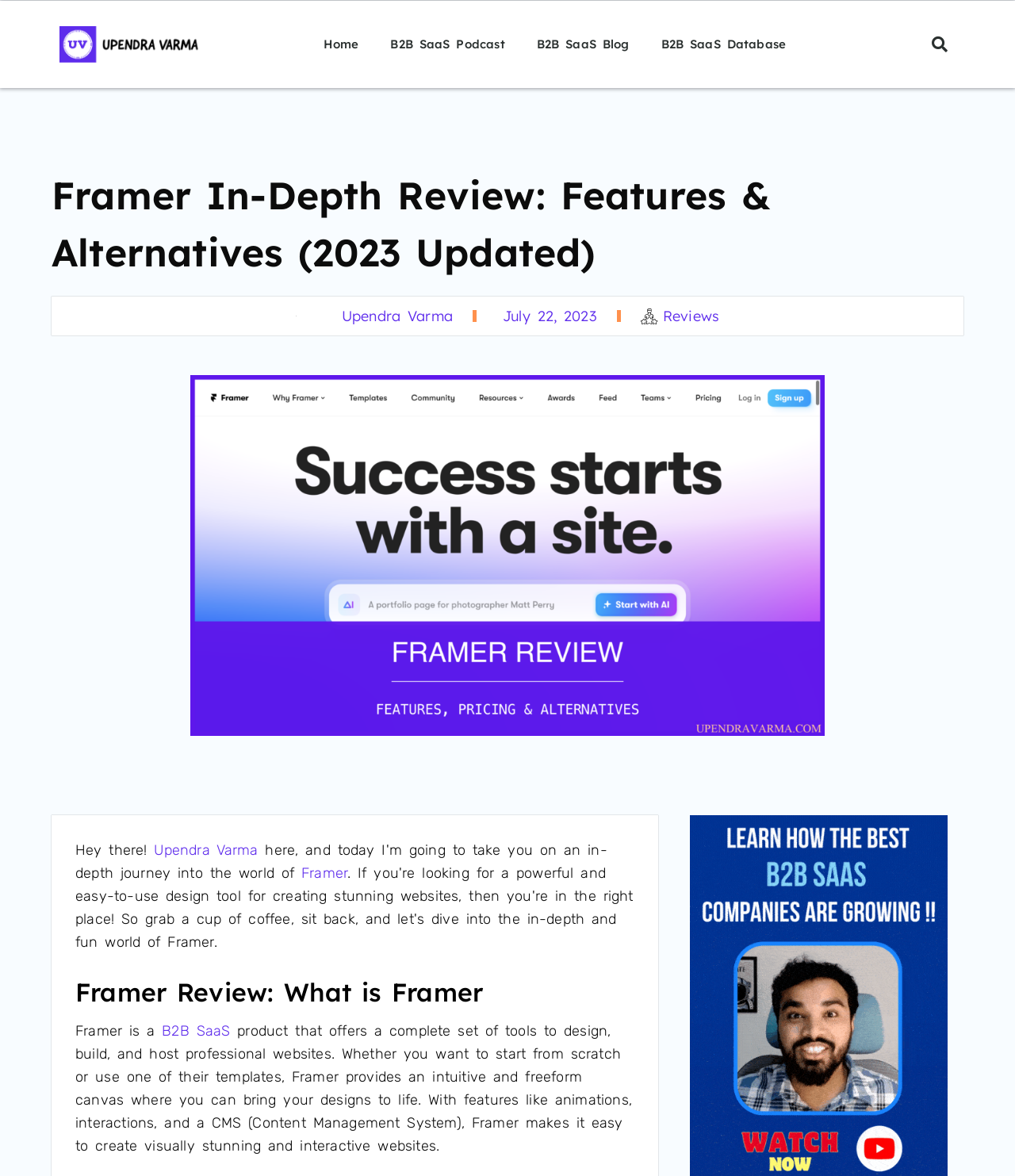Could you locate the bounding box coordinates for the section that should be clicked to accomplish this task: "Search for something".

[0.801, 0.024, 0.941, 0.051]